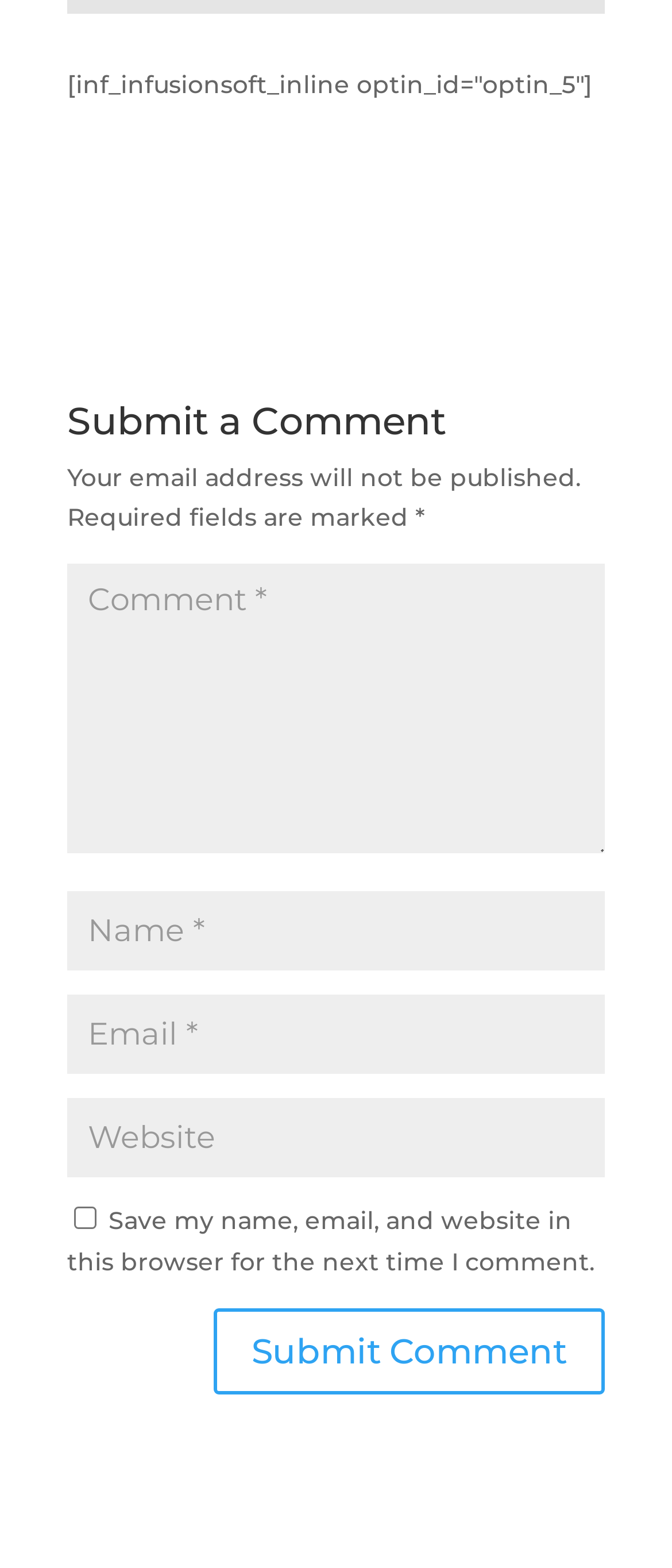How many required fields are there?
Craft a detailed and extensive response to the question.

There are three textboxes with the 'required' attribute set to True, which are labeled as 'Comment *', 'Name *', and 'Email *'. These fields are marked with an asterisk, indicating that they are required to be filled in.